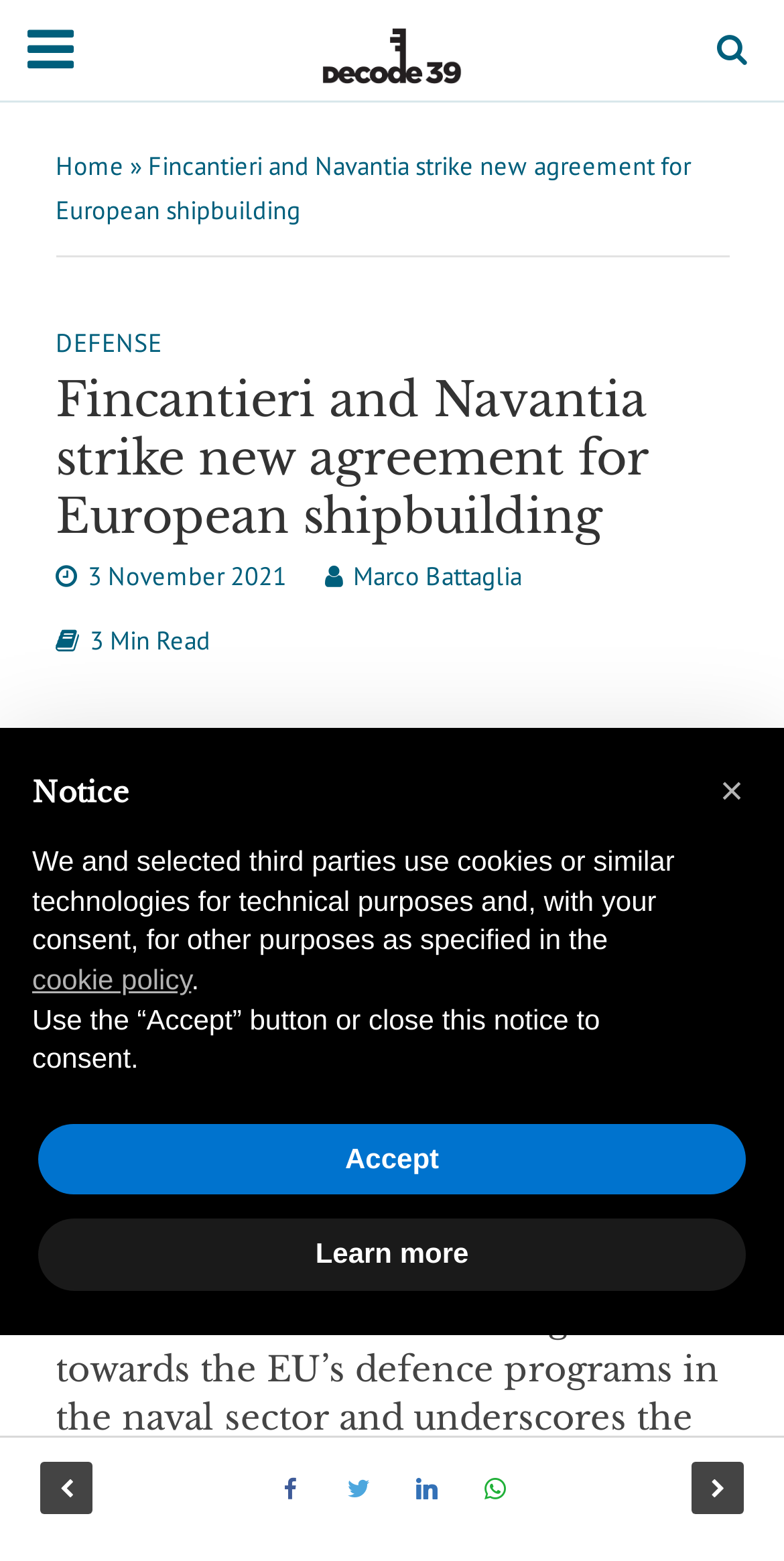Predict the bounding box coordinates of the UI element that matches this description: "Defense". The coordinates should be in the format [left, top, right, bottom] with each value between 0 and 1.

[0.071, 0.209, 0.206, 0.237]